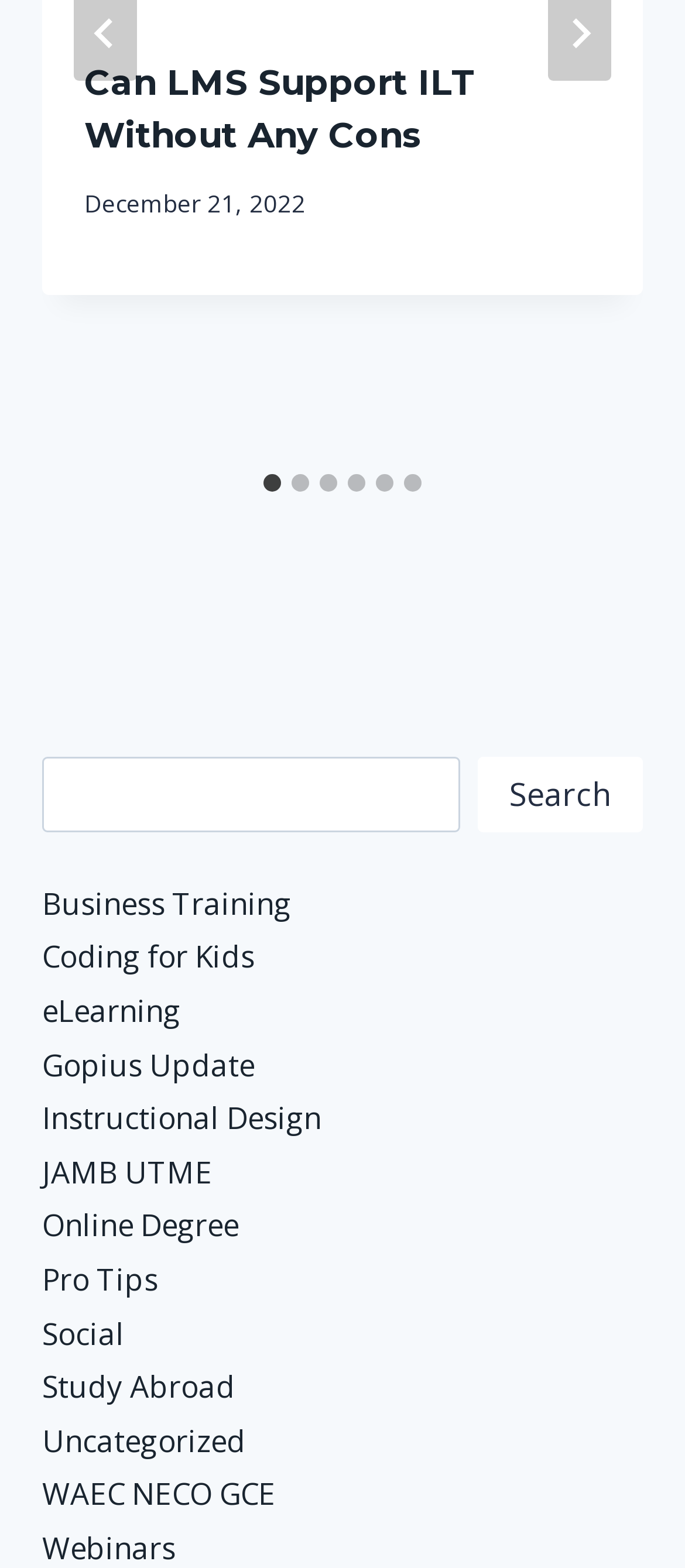Respond to the following question with a brief word or phrase:
Who is the author of the current article?

Dr. Godwin Pius